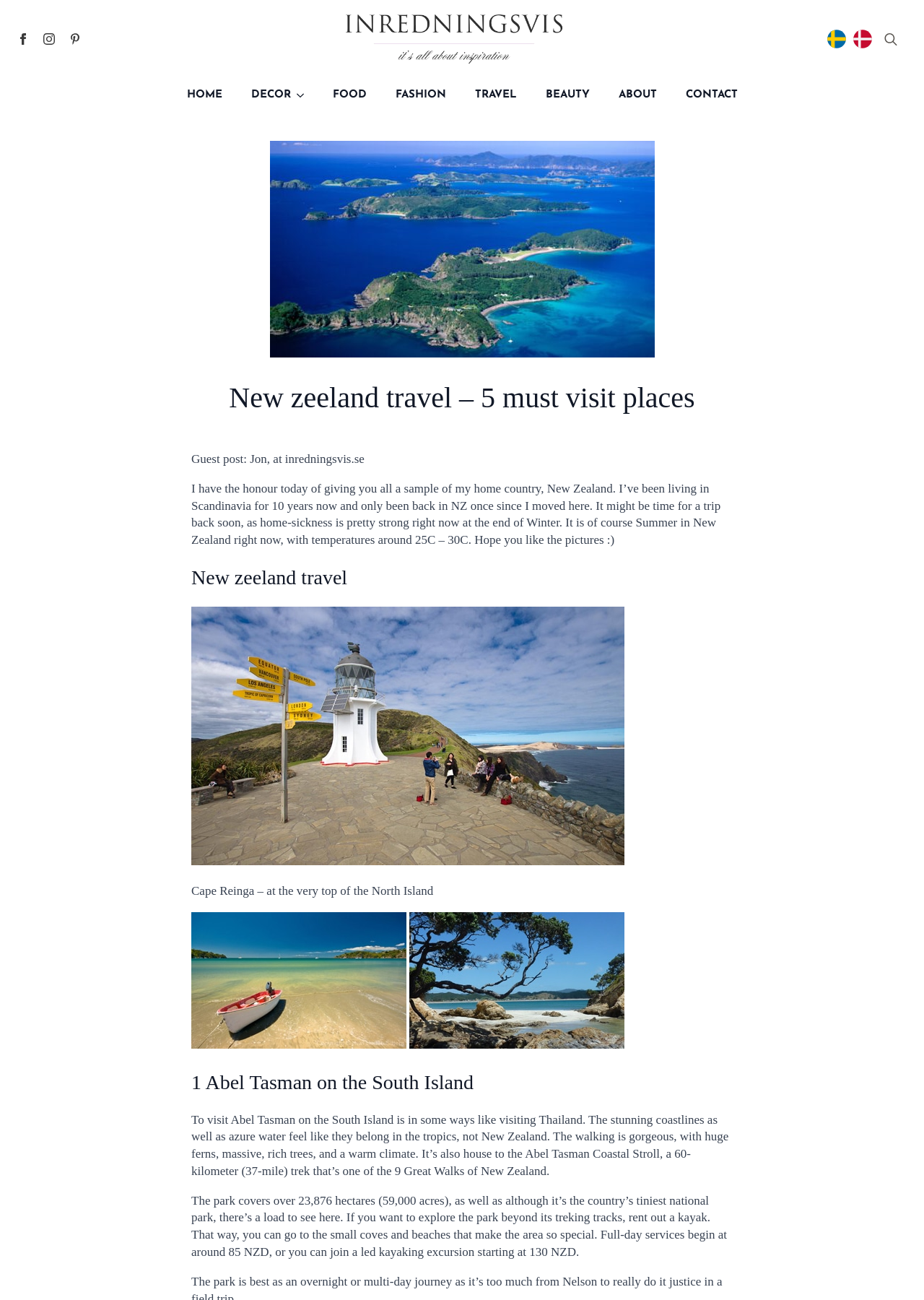Identify the main heading from the webpage and provide its text content.

New zeeland travel – 5 must visit places